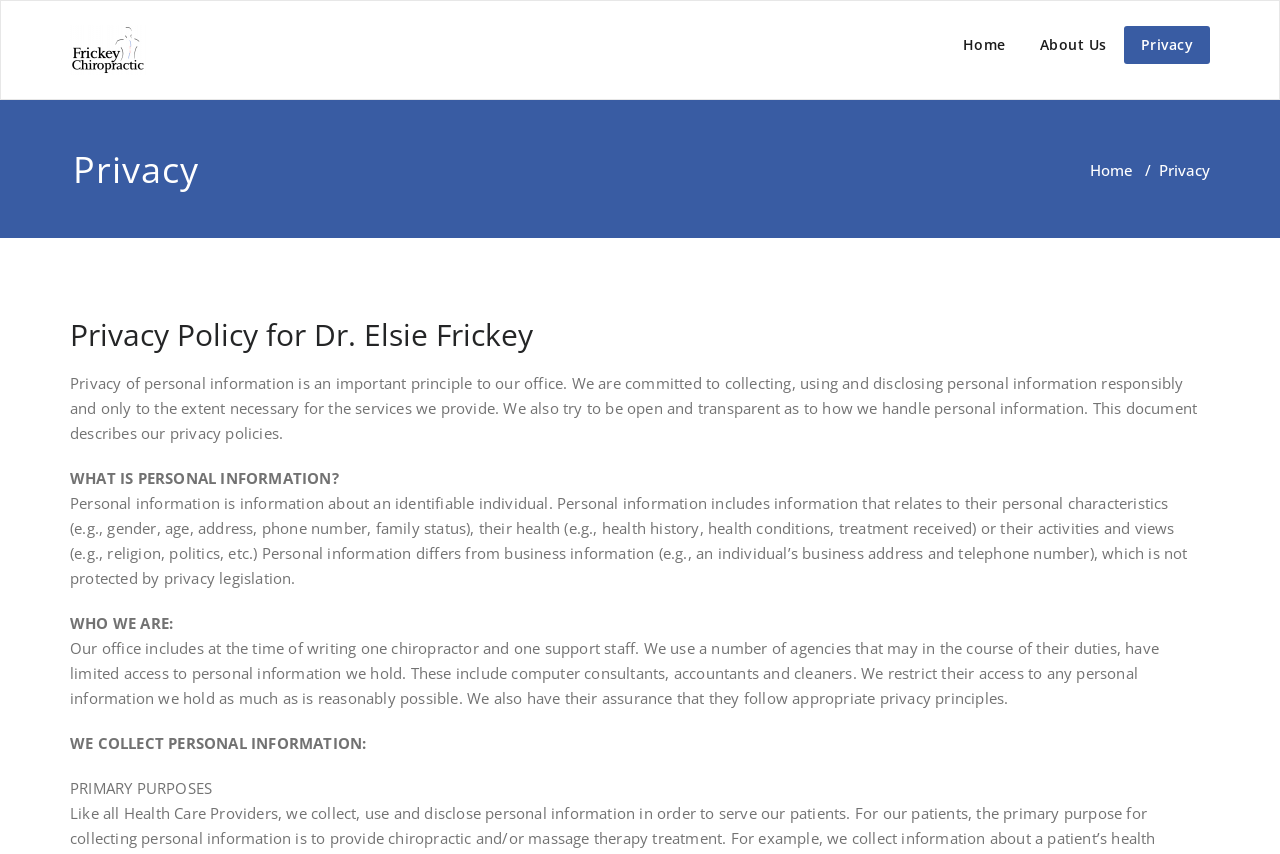Give a short answer using one word or phrase for the question:
What is the purpose of collecting personal information?

For services provided